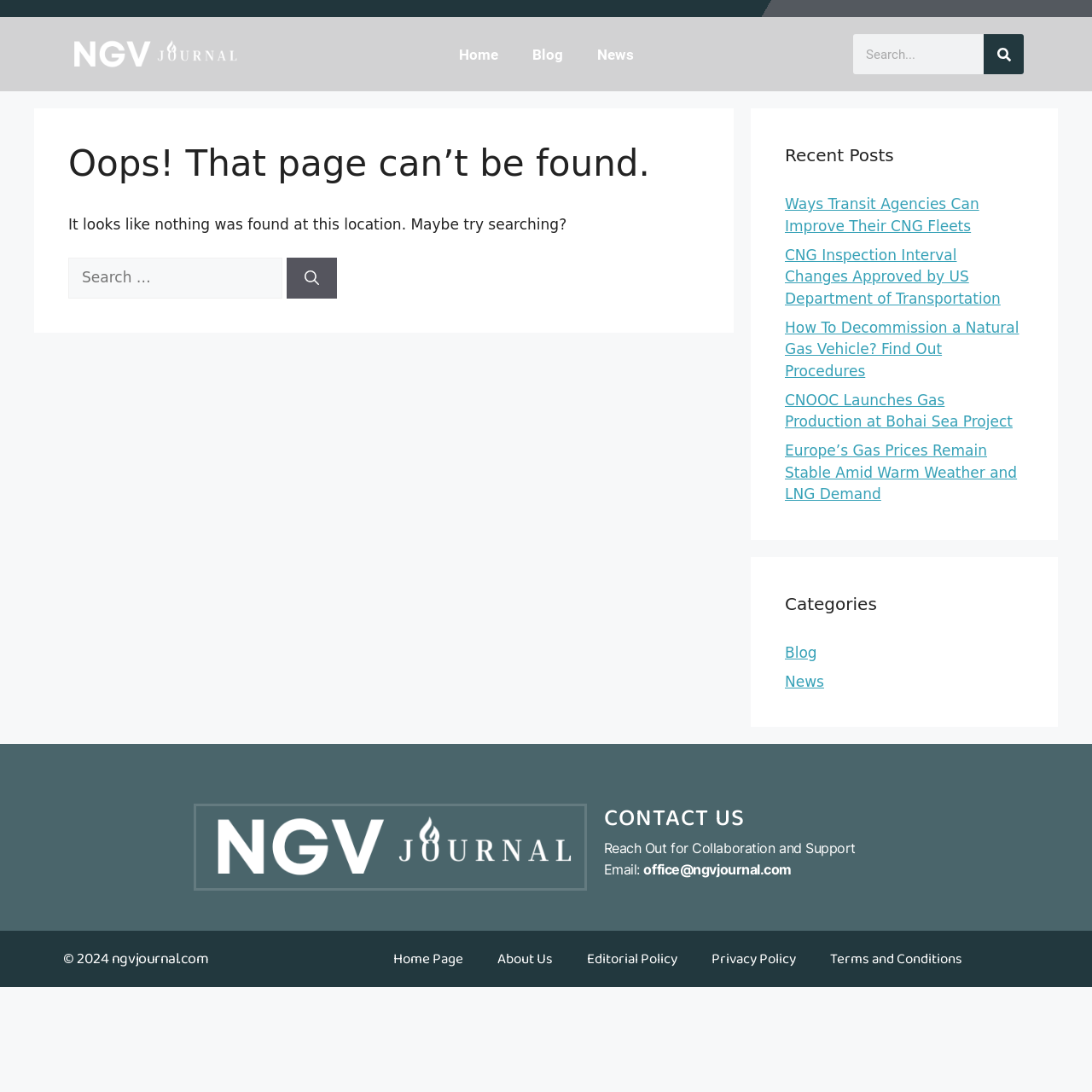Provide a short, one-word or phrase answer to the question below:
What is the name of the logo on the top left?

nvgjournal logo